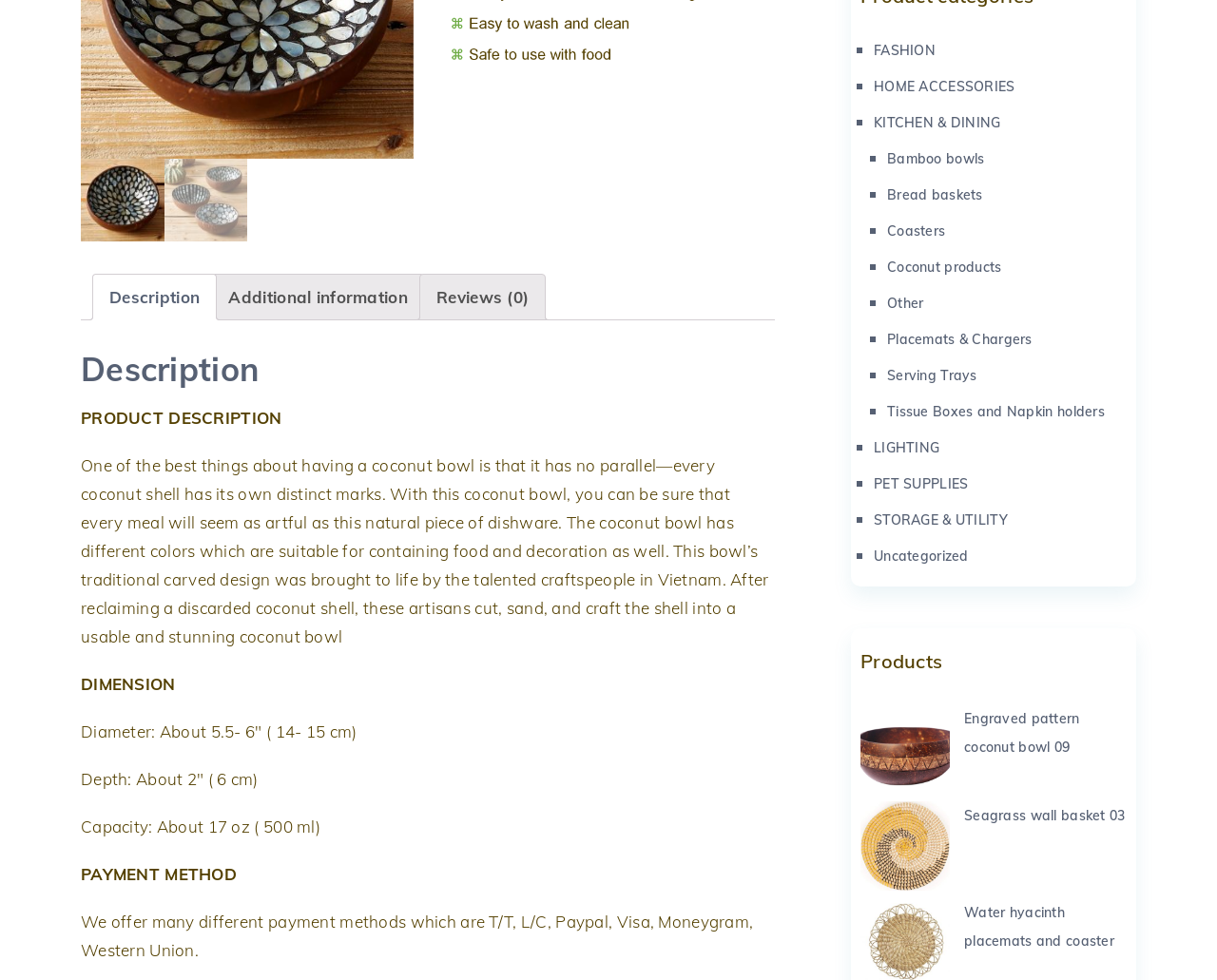Find the bounding box of the UI element described as: "Water hyacinth placemats and coaster". The bounding box coordinates should be given as four float values between 0 and 1, i.e., [left, top, right, bottom].

[0.707, 0.917, 0.926, 0.975]